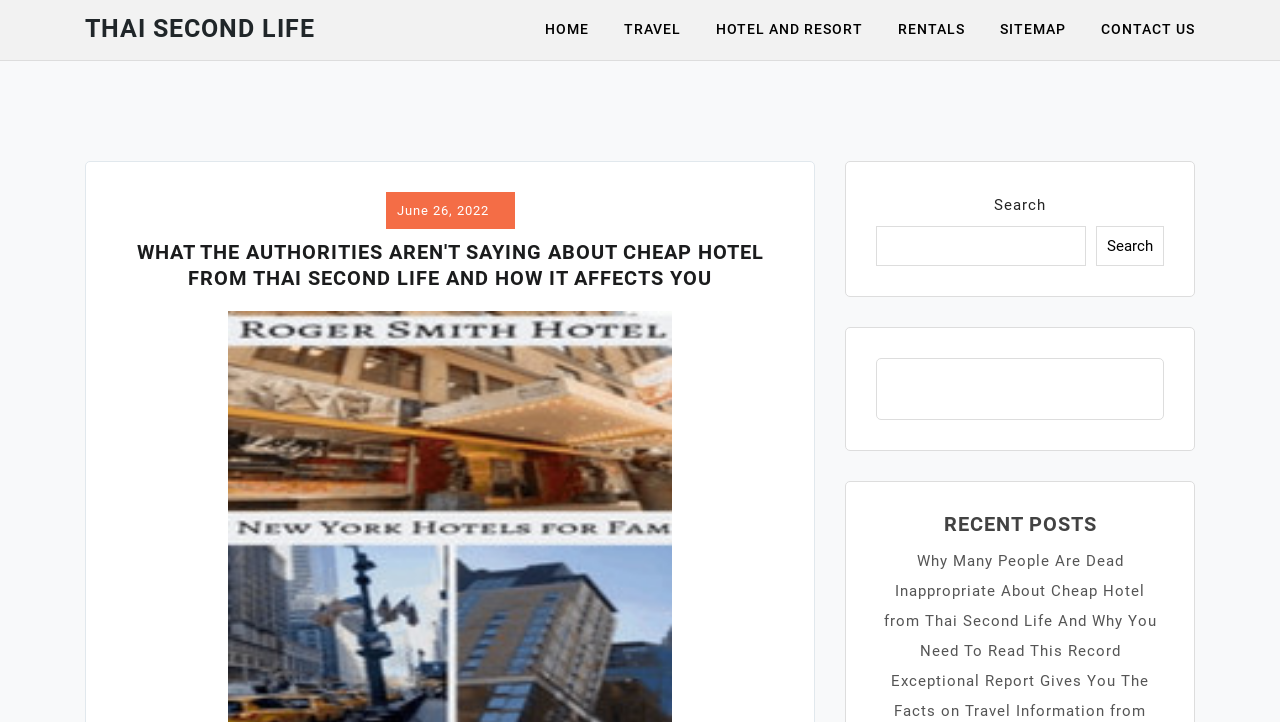Please locate the clickable area by providing the bounding box coordinates to follow this instruction: "contact us".

[0.86, 0.0, 0.934, 0.083]